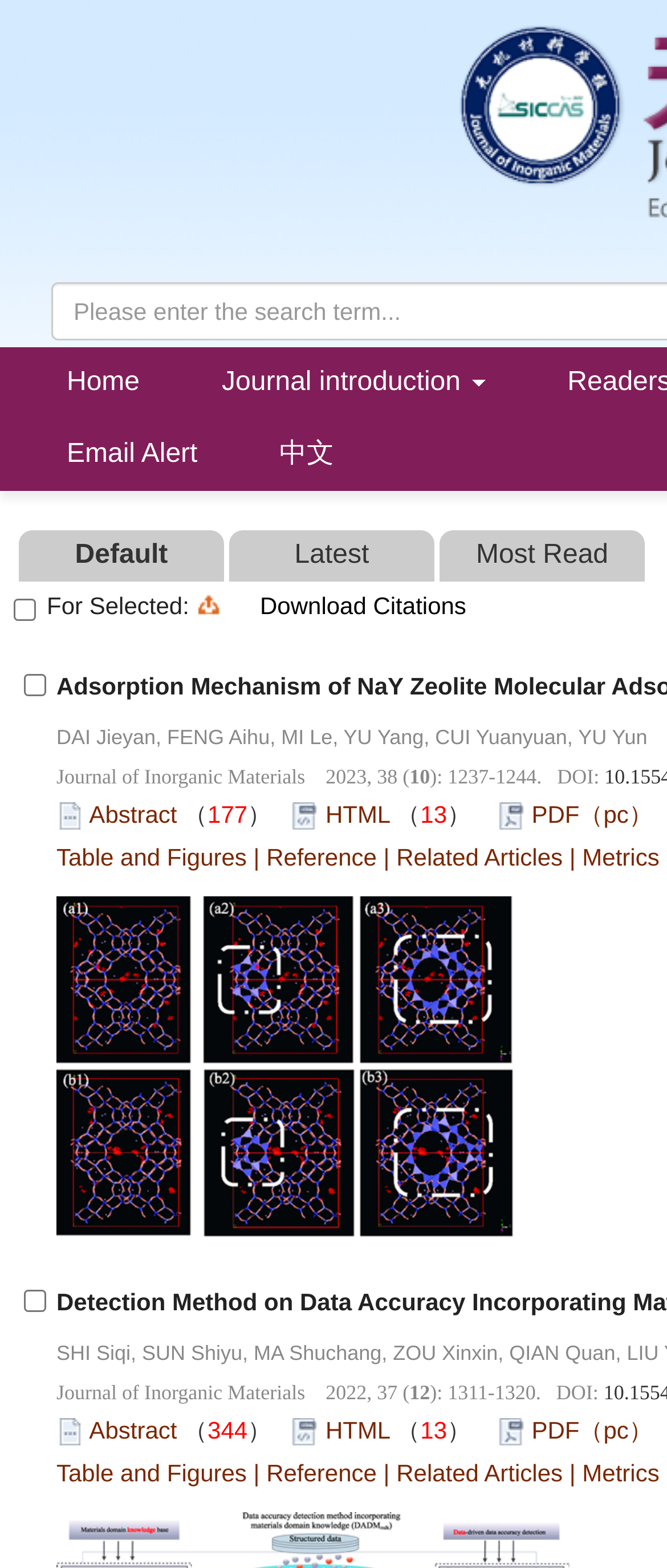Identify the bounding box coordinates of the area that should be clicked in order to complete the given instruction: "Click on the 'Metrics' link". The bounding box coordinates should be four float numbers between 0 and 1, i.e., [left, top, right, bottom].

[0.873, 0.538, 0.989, 0.555]